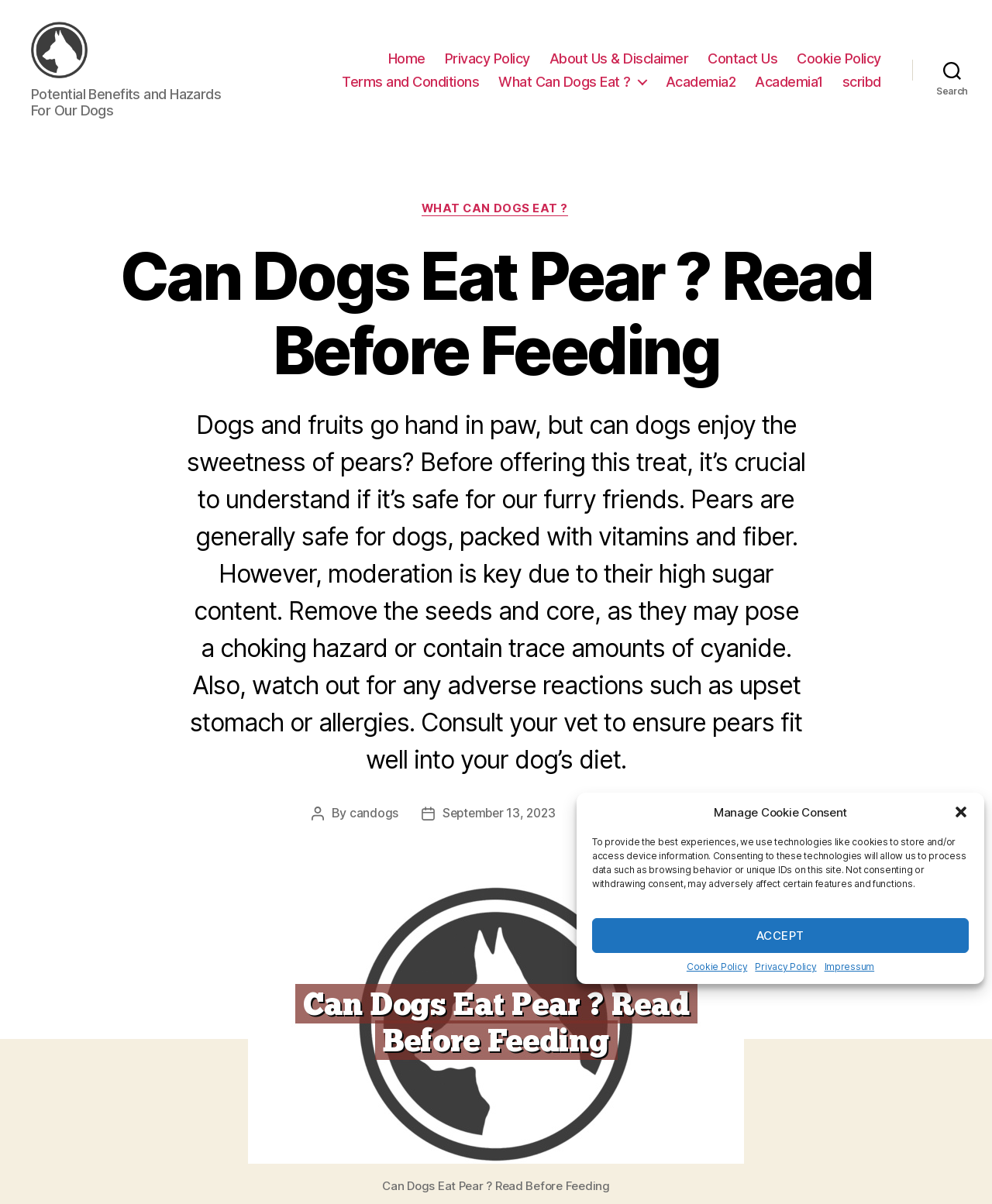Find the bounding box coordinates corresponding to the UI element with the description: "Search". The coordinates should be formatted as [left, top, right, bottom], with values as floats between 0 and 1.

[0.92, 0.05, 1.0, 0.078]